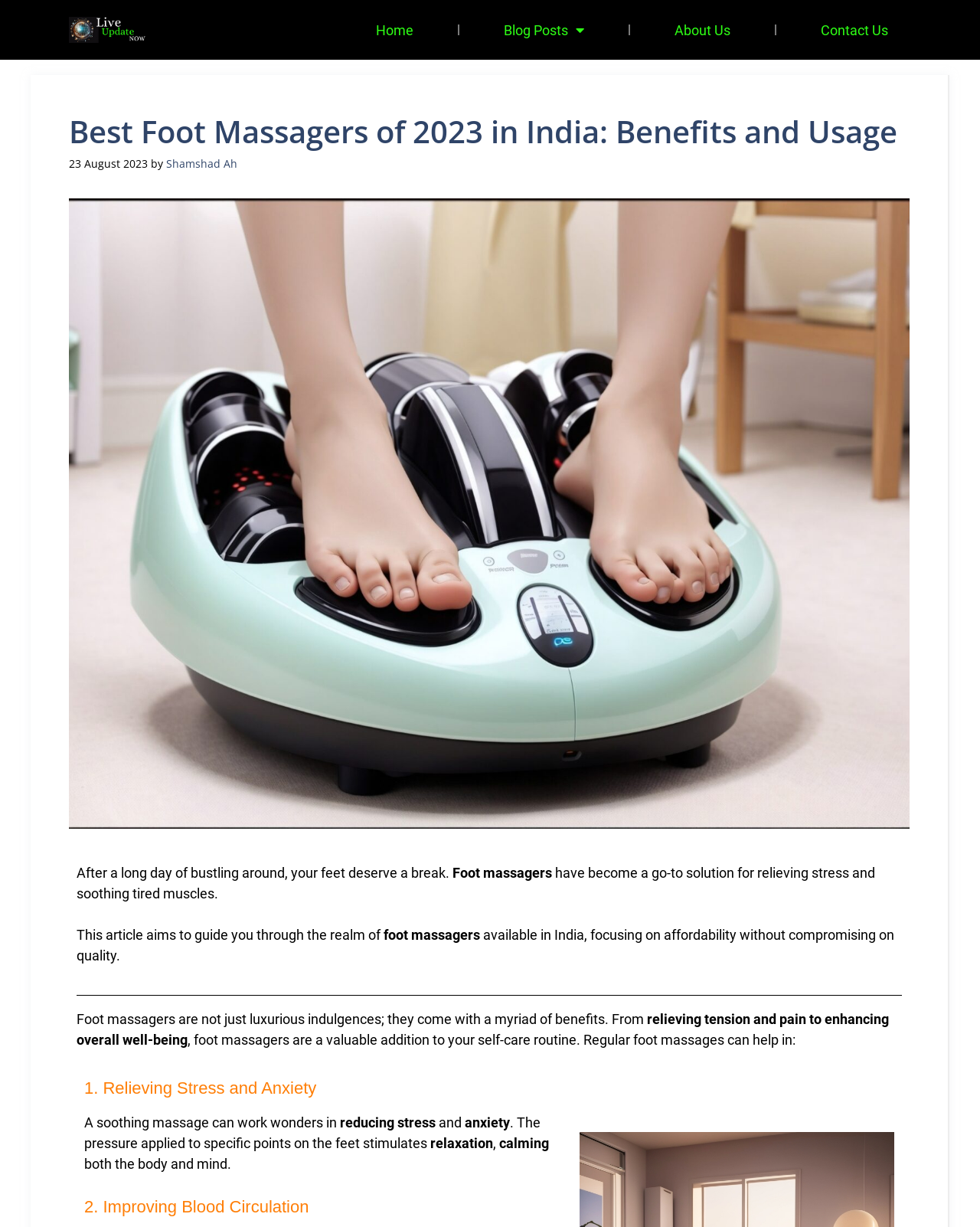Give a one-word or short-phrase answer to the following question: 
What is shown in the image?

Foot massager machine